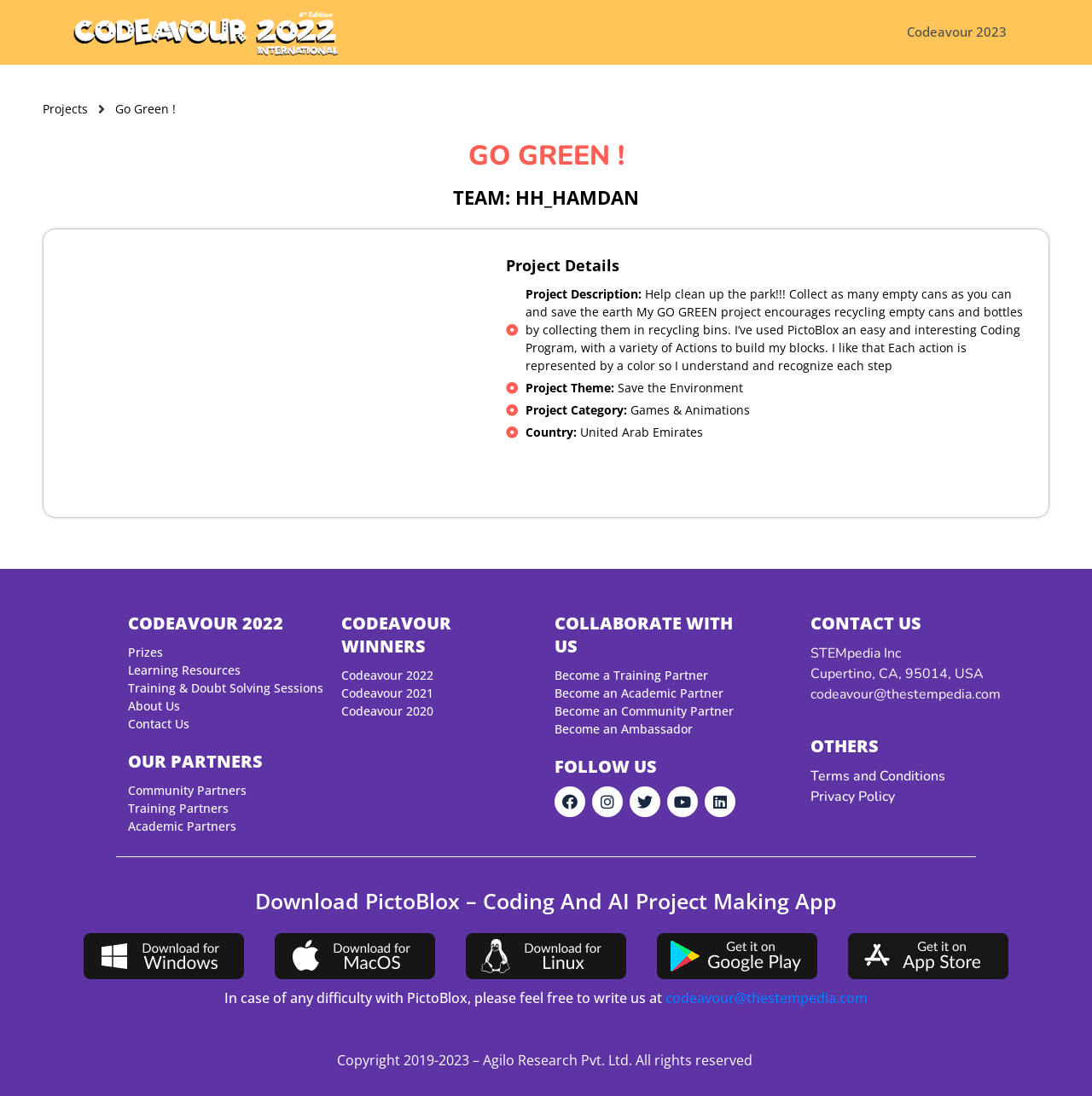Please specify the bounding box coordinates of the area that should be clicked to accomplish the following instruction: "View project details". The coordinates should consist of four float numbers between 0 and 1, i.e., [left, top, right, bottom].

[0.463, 0.233, 0.937, 0.252]